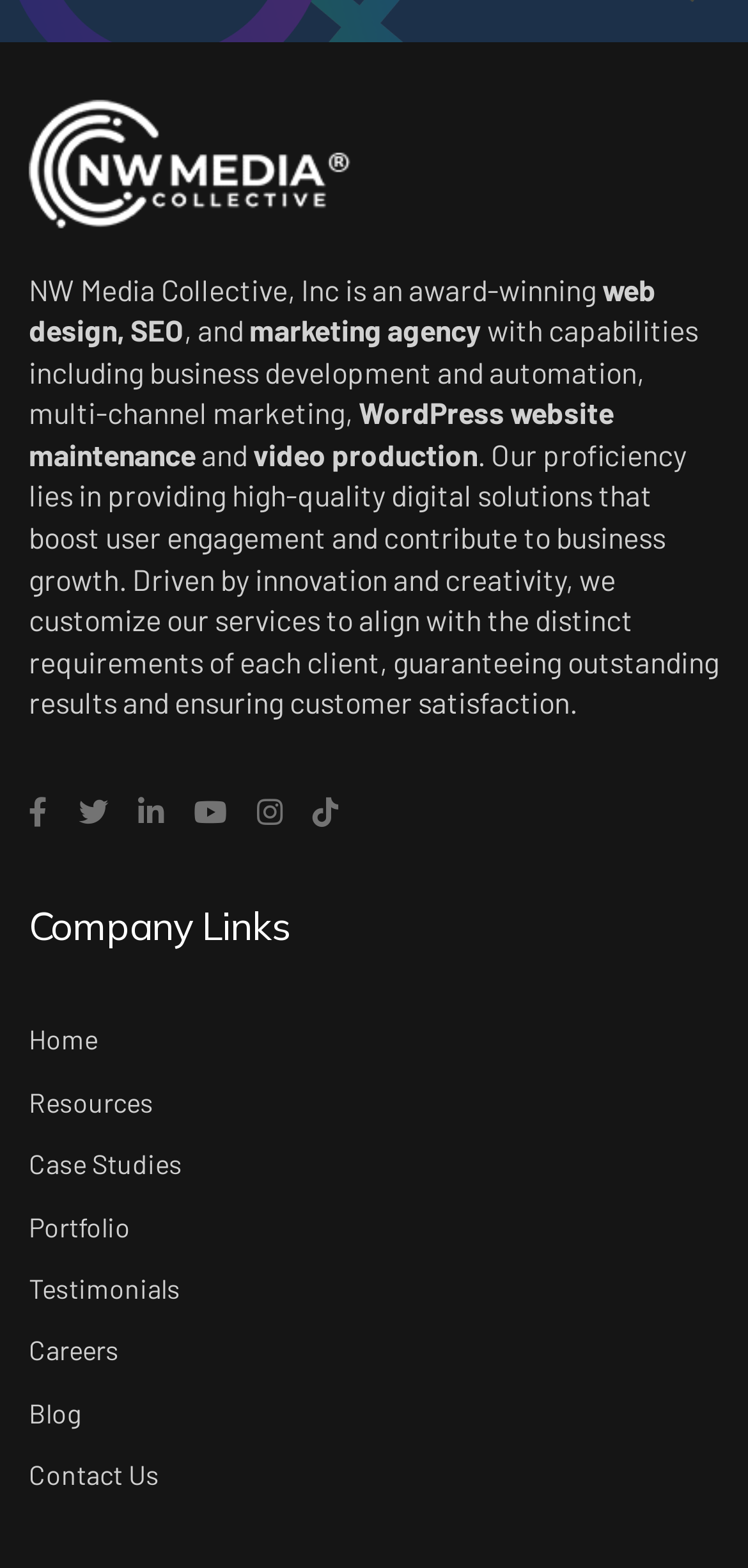Analyze the image and deliver a detailed answer to the question: What social media platforms can you follow NW Media Collective on?

The webpage has a section with links to various social media platforms, including Facebook, Twitter, LinkedIn, YouTube, Instagram, and TikTok, with text 'Follow company on [platform]' next to each link, indicating that NW Media Collective can be followed on these platforms.